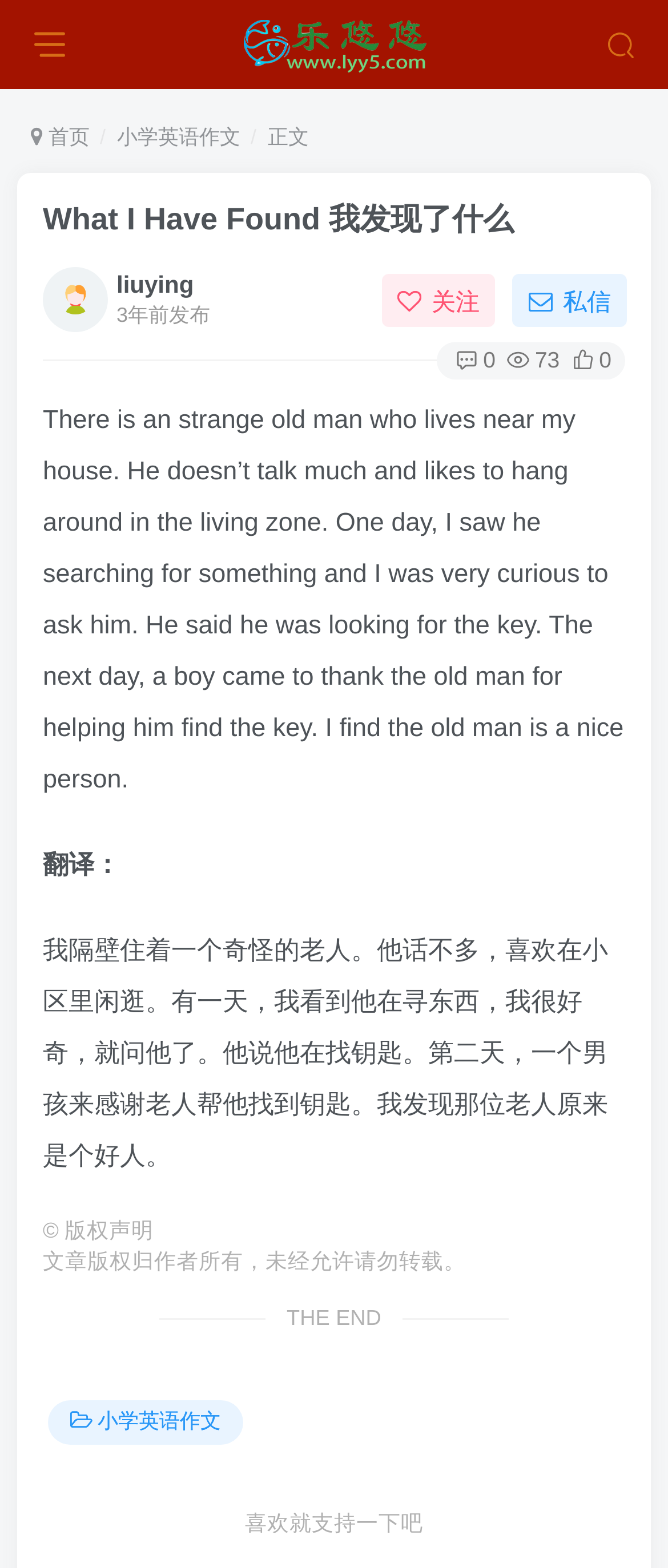How many comments are there?
Examine the webpage screenshot and provide an in-depth answer to the question.

The number of comments can be found in the link with the text '0', which is located below the article. This link indicates that there are no comments on the article.